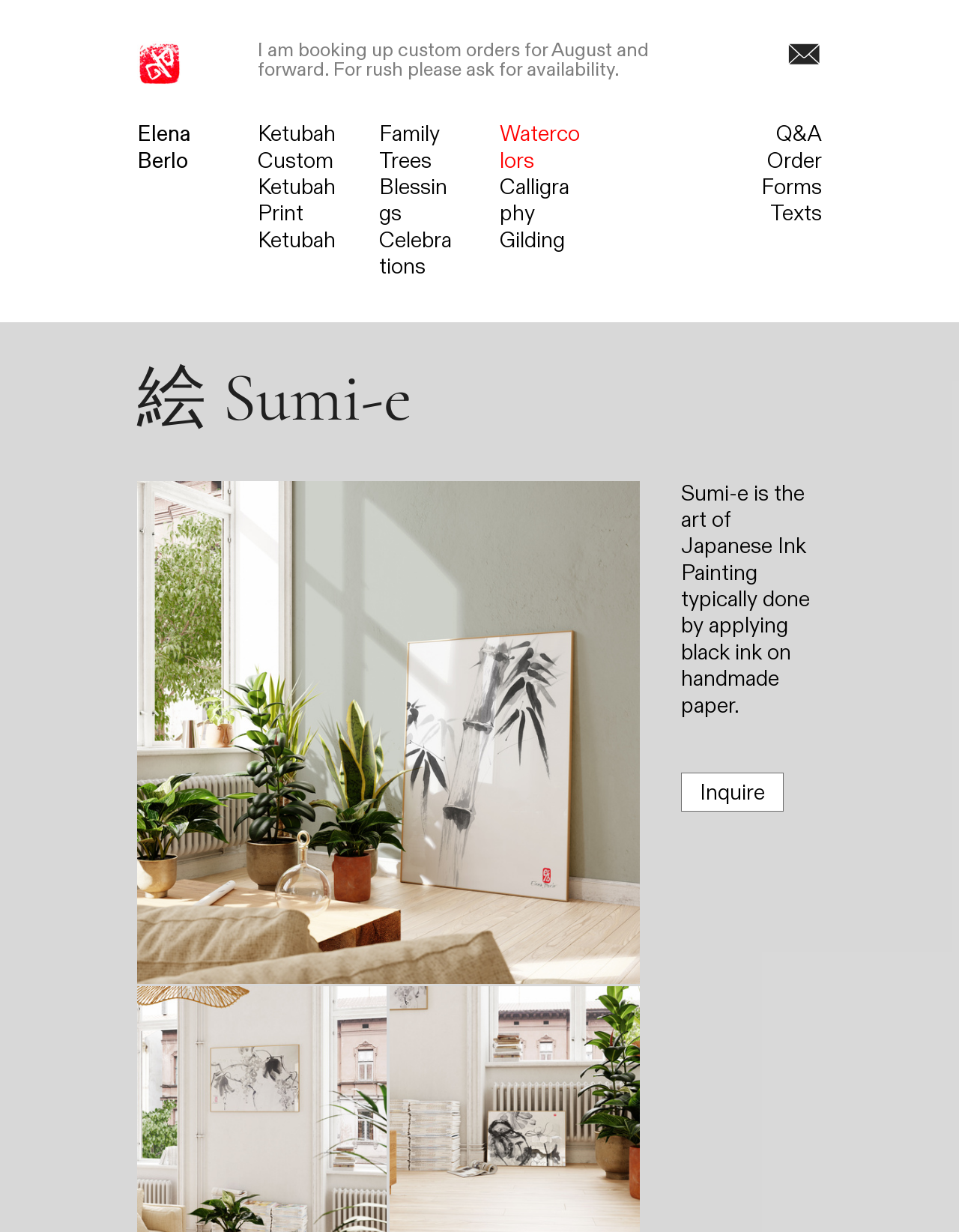What type of art is Sumi-e?
Answer the question with a single word or phrase, referring to the image.

Japanese Ink Painting